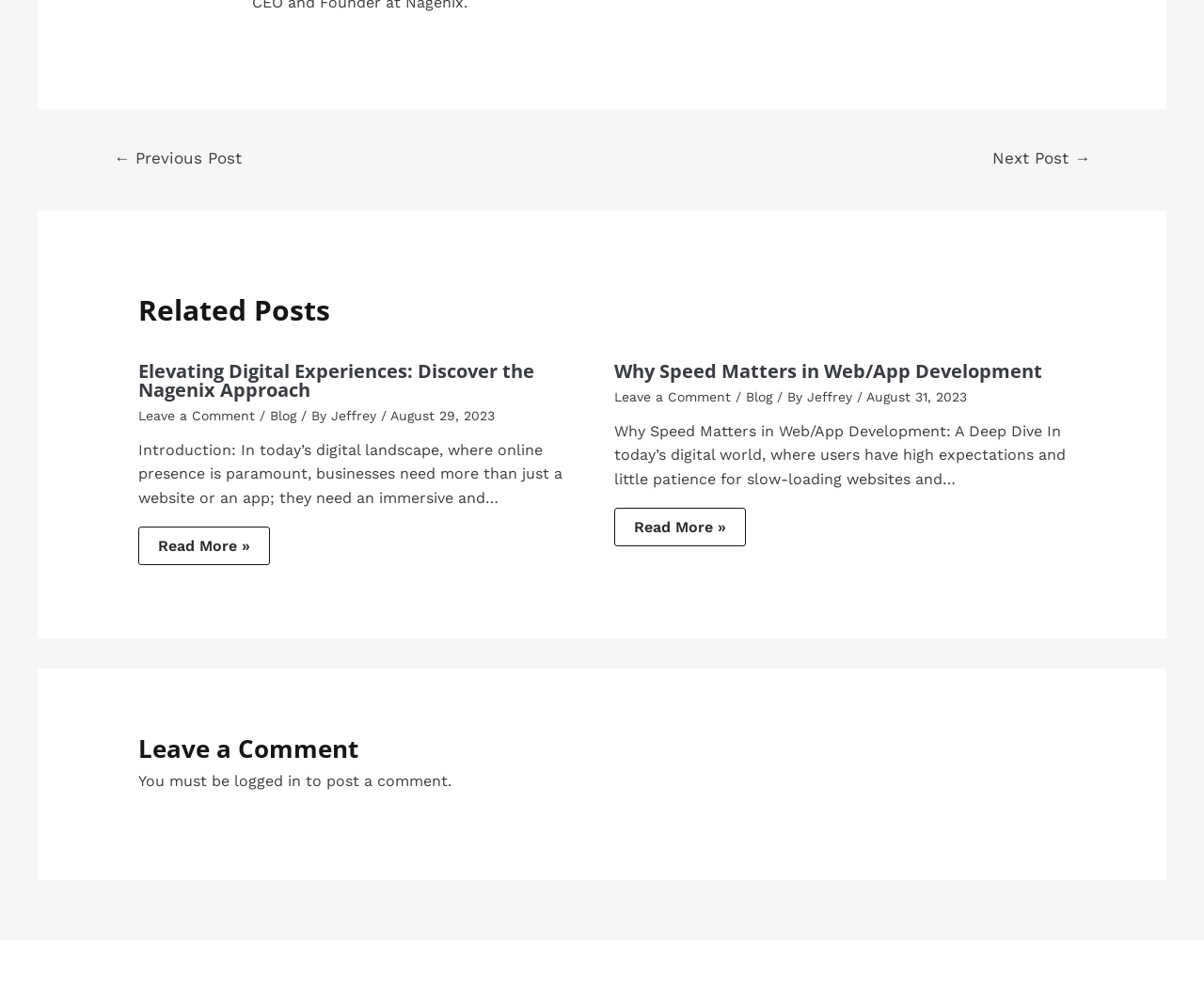Show the bounding box coordinates of the element that should be clicked to complete the task: "read more about Elevating Digital Experiences".

[0.115, 0.355, 0.444, 0.399]